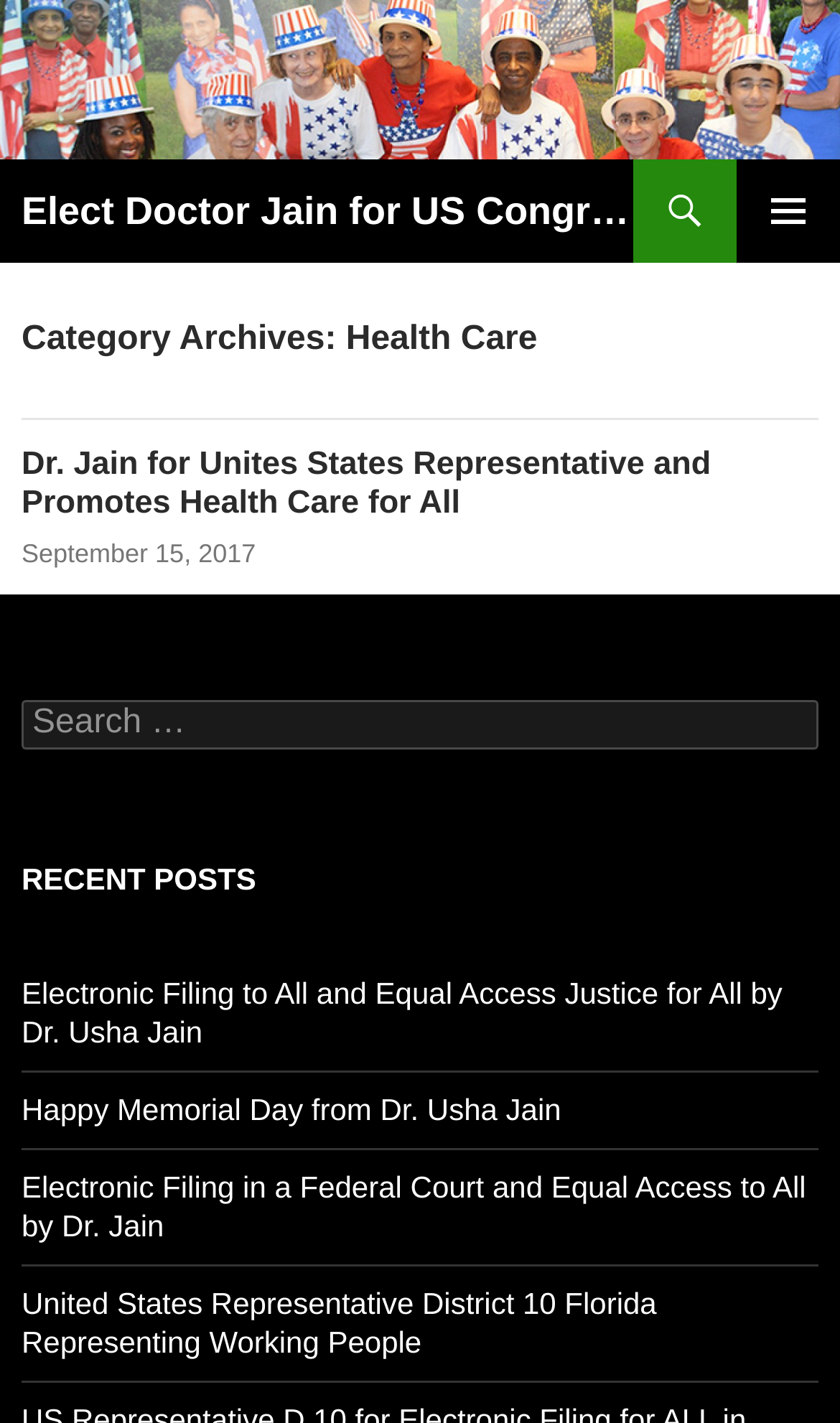Please give a succinct answer using a single word or phrase:
How many recent posts are listed?

4